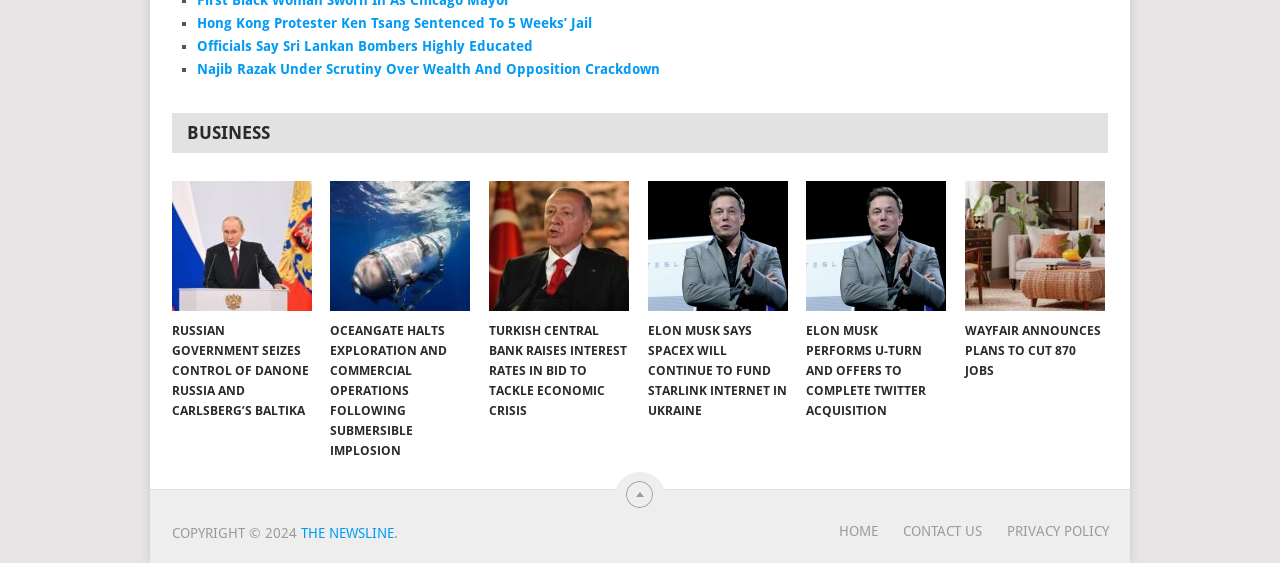What is the category of the news articles?
Refer to the image and give a detailed response to the question.

I looked at the heading element with the text 'BUSINESS' and noticed that it is above the list of news articles, indicating that they belong to the business category.